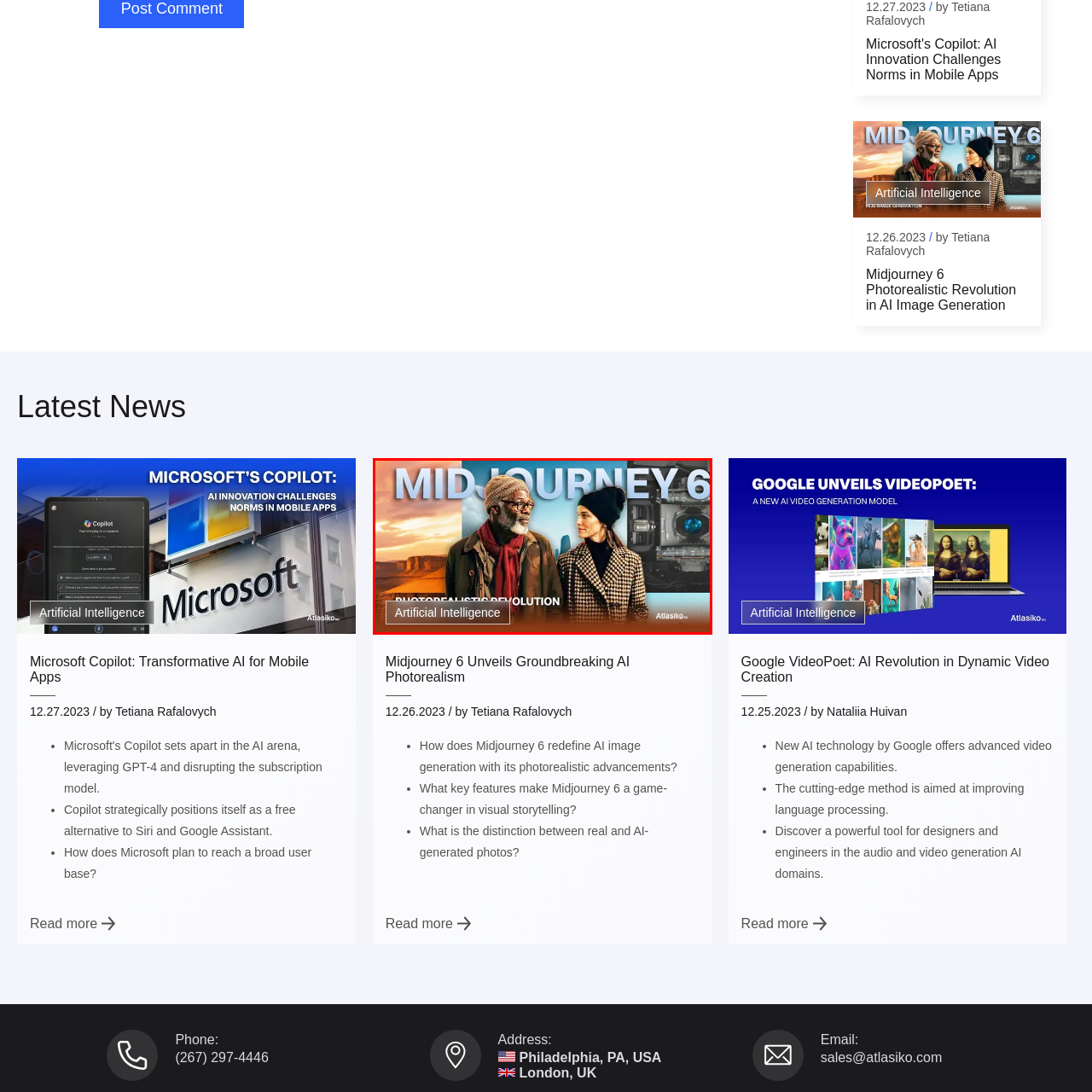What is the phrase written below 'MID JOURNEY 6'?
Assess the image contained within the red bounding box and give a detailed answer based on the visual elements present in the image.

The phrase 'PHOTOREALISTIC REVOLUTION' is written below 'MID JOURNEY 6' to draw attention to the groundbreaking capabilities of Midjourney 6 in visual storytelling, emphasizing its impact on AI-generated photorealism.